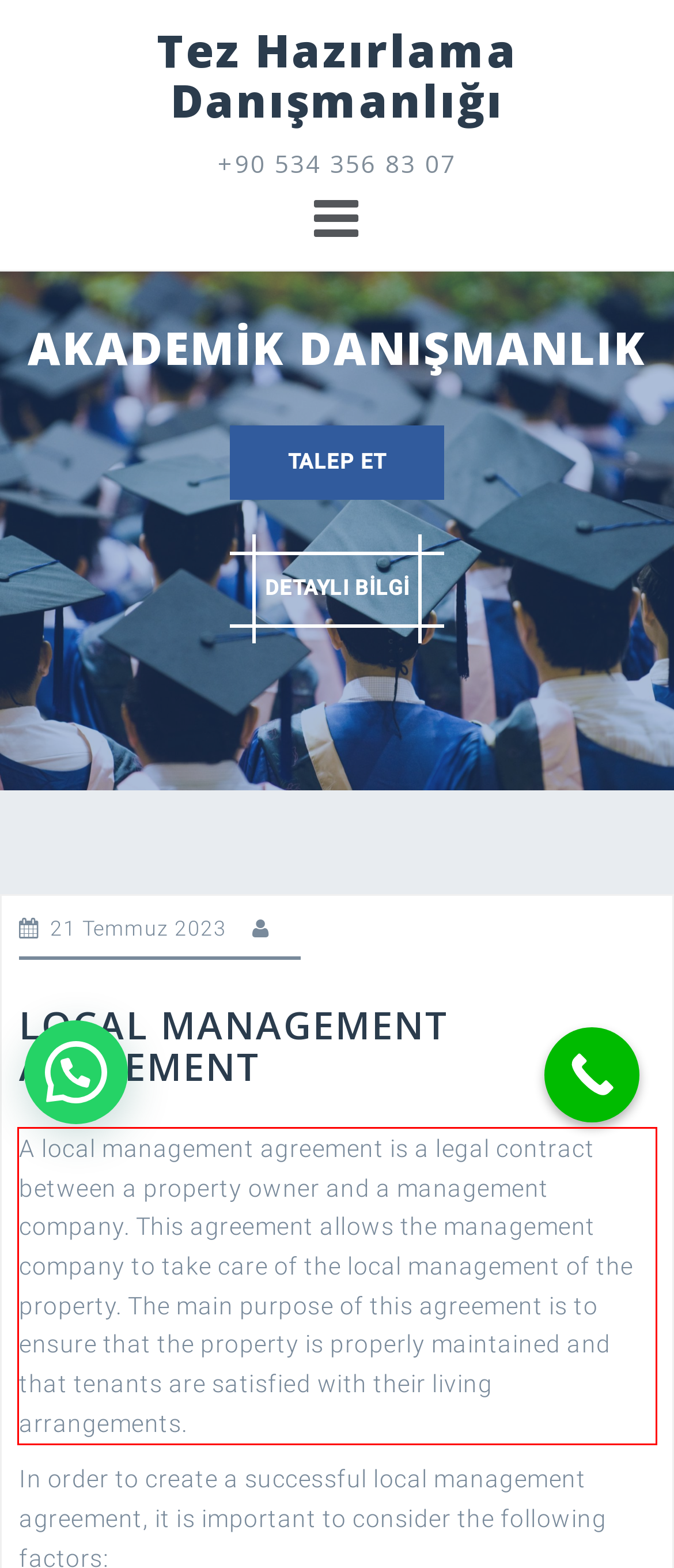You are given a screenshot with a red rectangle. Identify and extract the text within this red bounding box using OCR.

A local management agreement is a legal contract between a property owner and a management company. This agreement allows the management company to take care of the local management of the property. The main purpose of this agreement is to ensure that the property is properly maintained and that tenants are satisfied with their living arrangements.